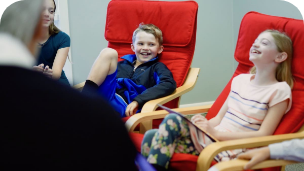Can you give a detailed response to the following question using the information from the image? What is the atmosphere of the environment depicted in the image?

The caption describes the background as hinting at a friendly and supportive environment, which aligns well with the family dinner event happening earlier, intended to foster connections among community members of all ages.